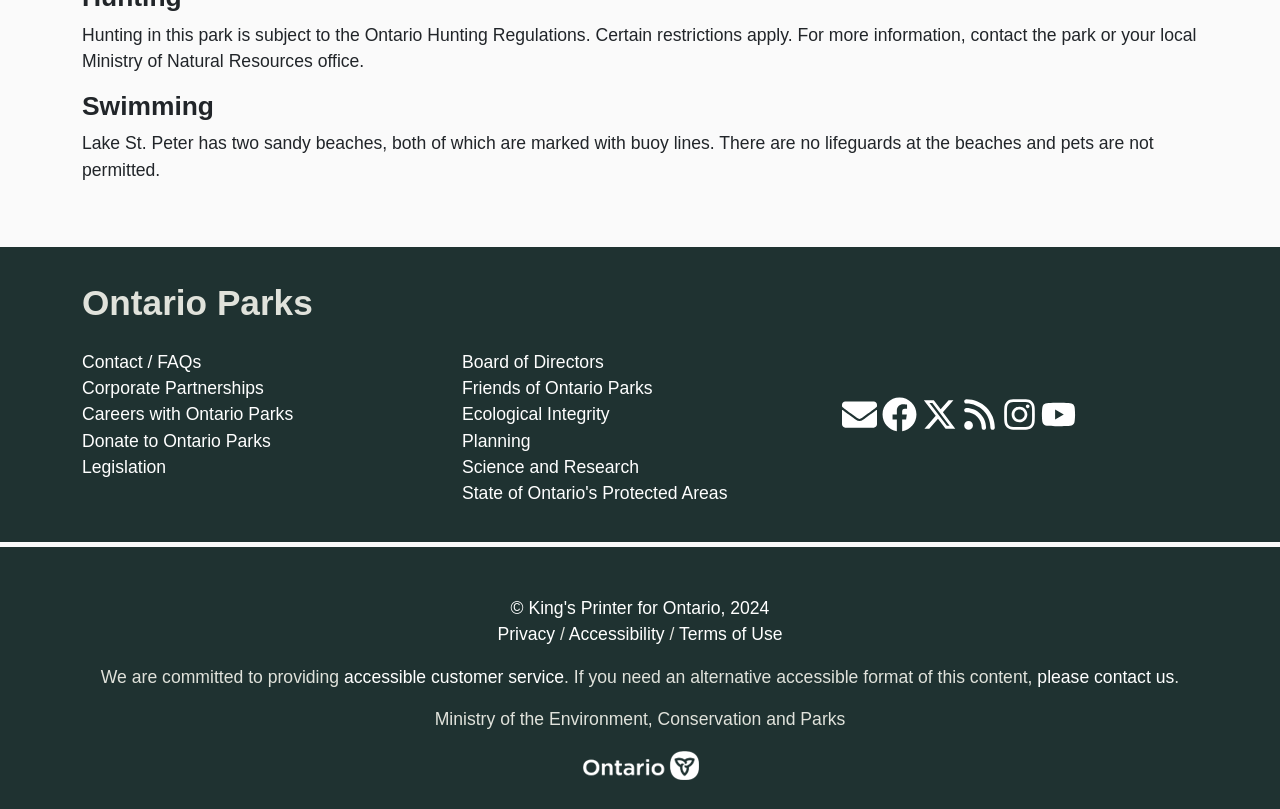Identify the bounding box for the element characterized by the following description: "alt="Parks Blog"".

[0.751, 0.498, 0.779, 0.522]